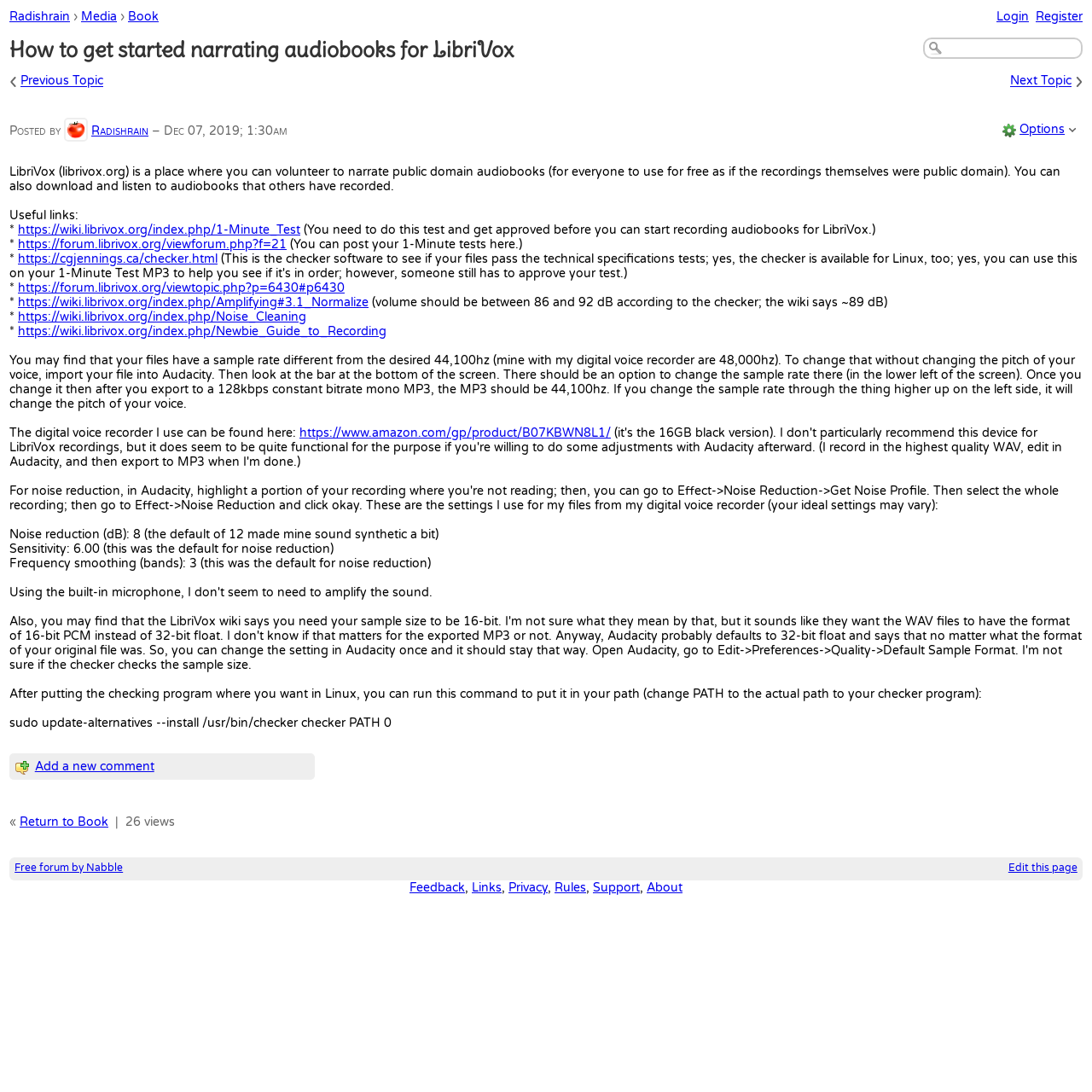Please identify the bounding box coordinates of the element on the webpage that should be clicked to follow this instruction: "Click on the 'Options' link". The bounding box coordinates should be given as four float numbers between 0 and 1, formatted as [left, top, right, bottom].

[0.934, 0.112, 0.975, 0.125]